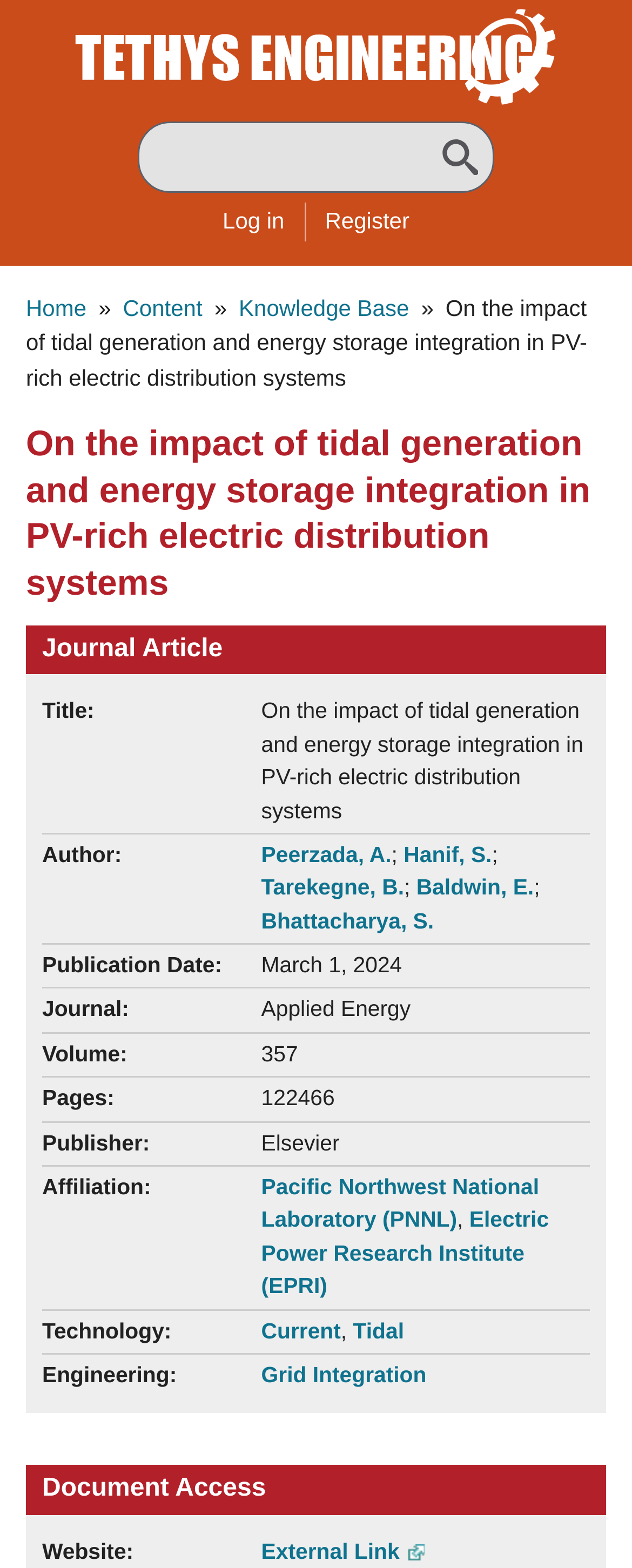What is the title of the journal article?
Please provide an in-depth and detailed response to the question.

I found the title of the journal article by looking at the heading element with the text 'On the impact of tidal generation and energy storage integration in PV-rich electric distribution systems' which is located at the top of the webpage.